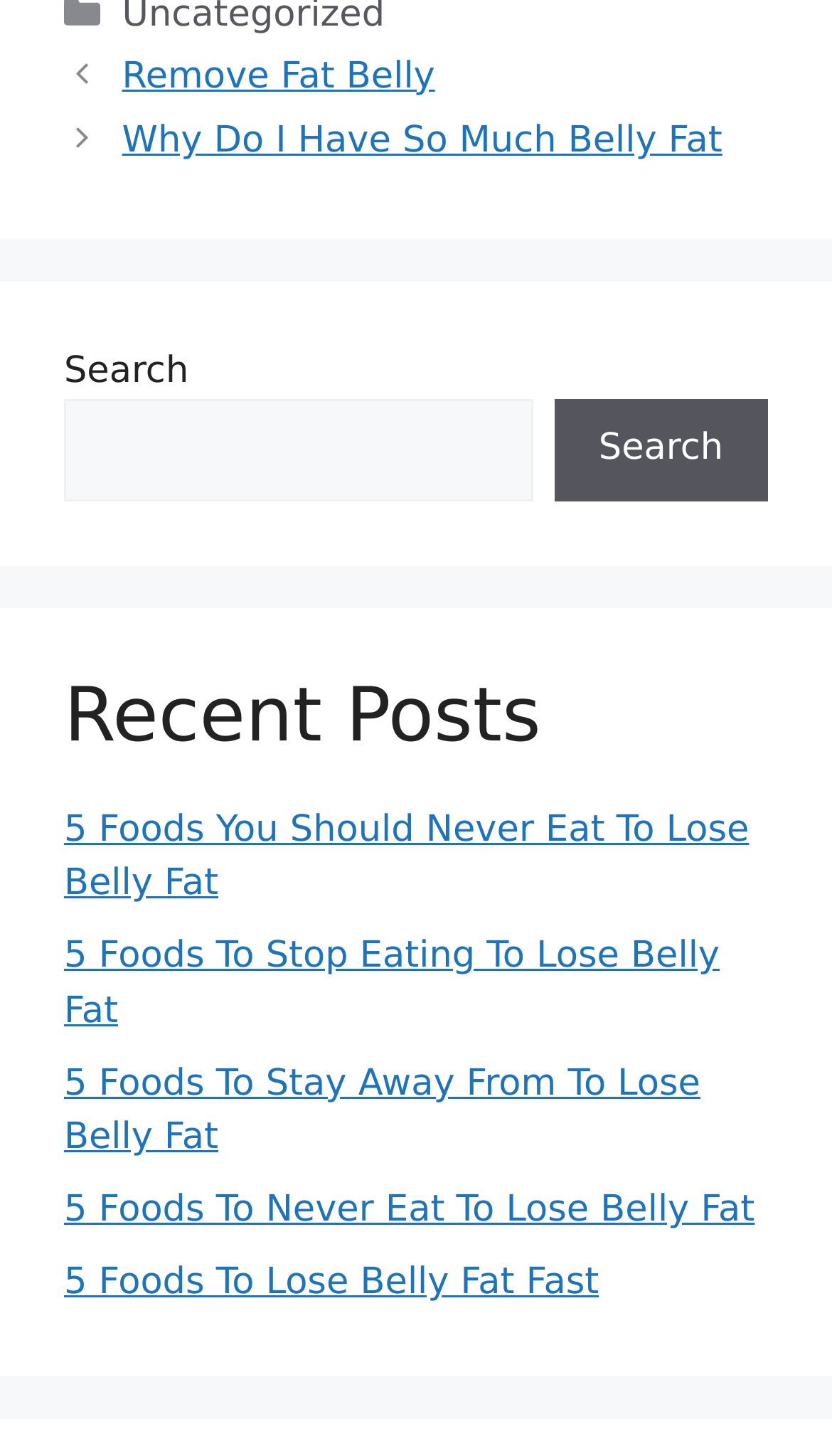From the given element description: "Health Conditions", find the bounding box for the UI element. Provide the coordinates as four float numbers between 0 and 1, in the order [left, top, right, bottom].

None